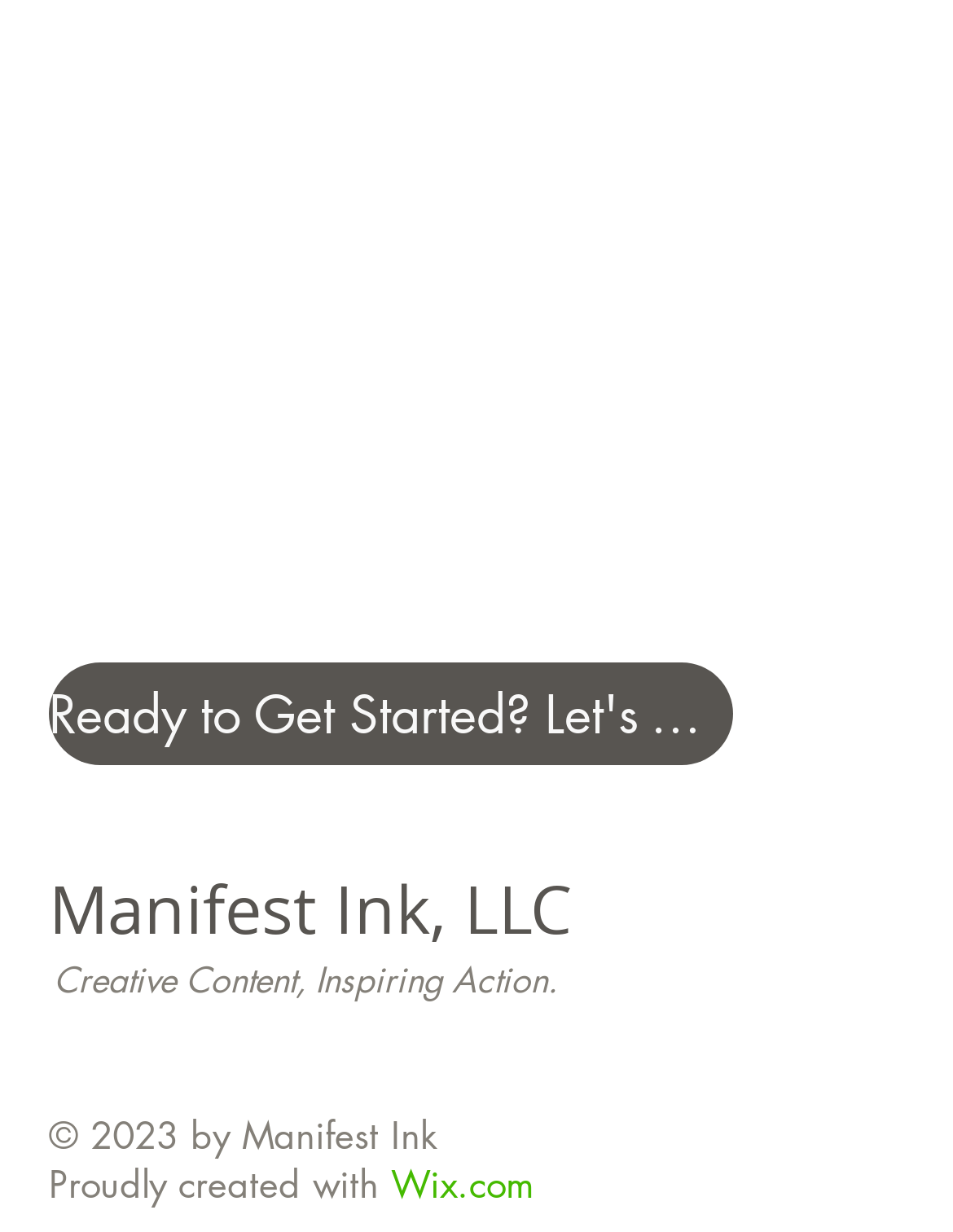What platform was the website created with?
Answer briefly with a single word or phrase based on the image.

Wix.com